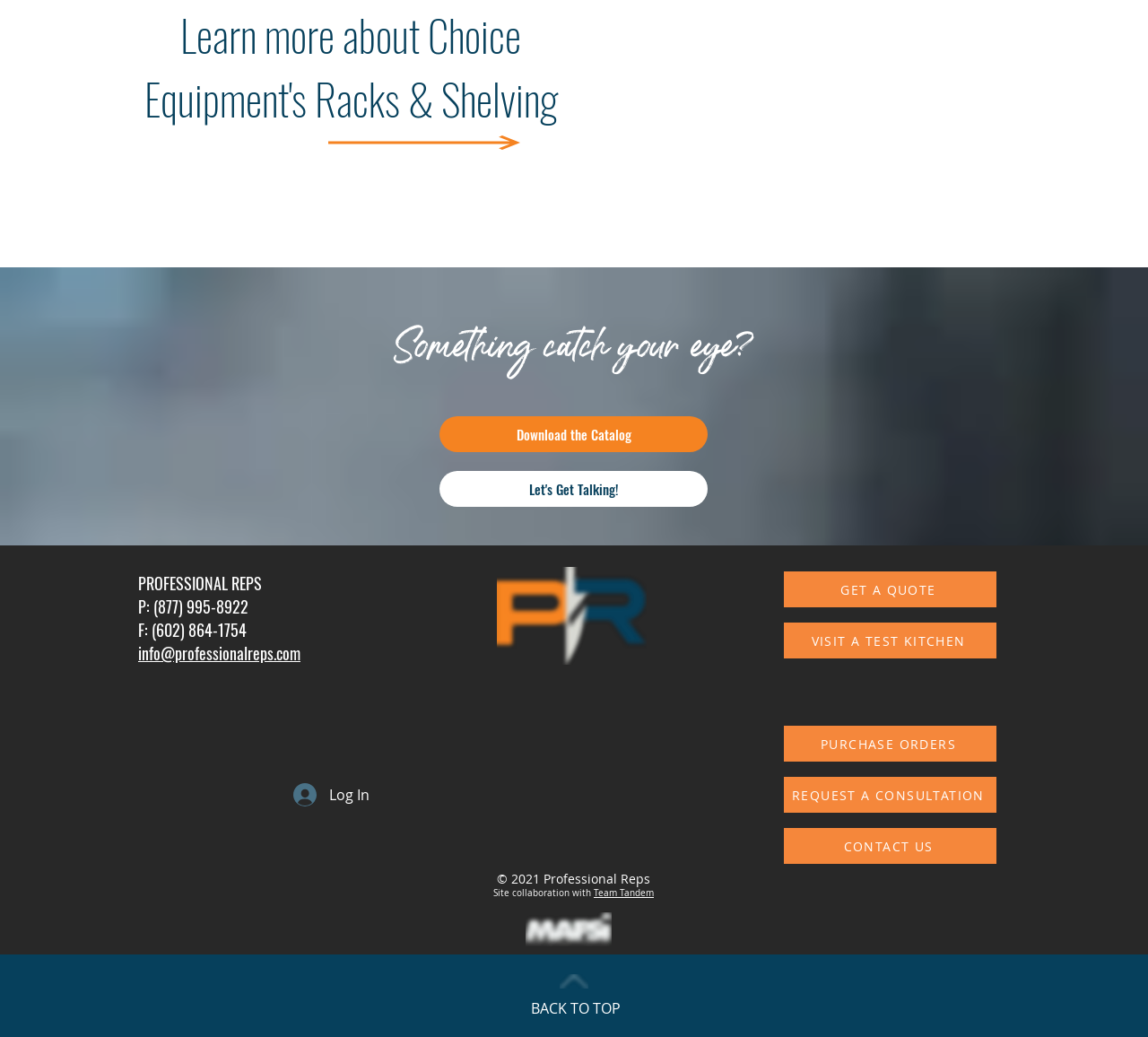Please identify the bounding box coordinates of the region to click in order to complete the given instruction: "Download the Catalog". The coordinates should be four float numbers between 0 and 1, i.e., [left, top, right, bottom].

[0.383, 0.401, 0.616, 0.436]